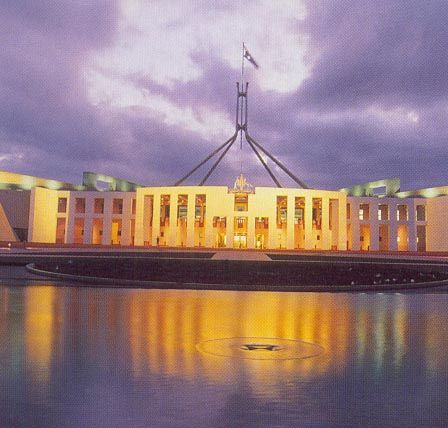What is reflected in the water below the building?
Please provide a comprehensive and detailed answer to the question.

The caption states that the building's reflective surface glistens in the water below, which means that the building's surface is reflected in the water.